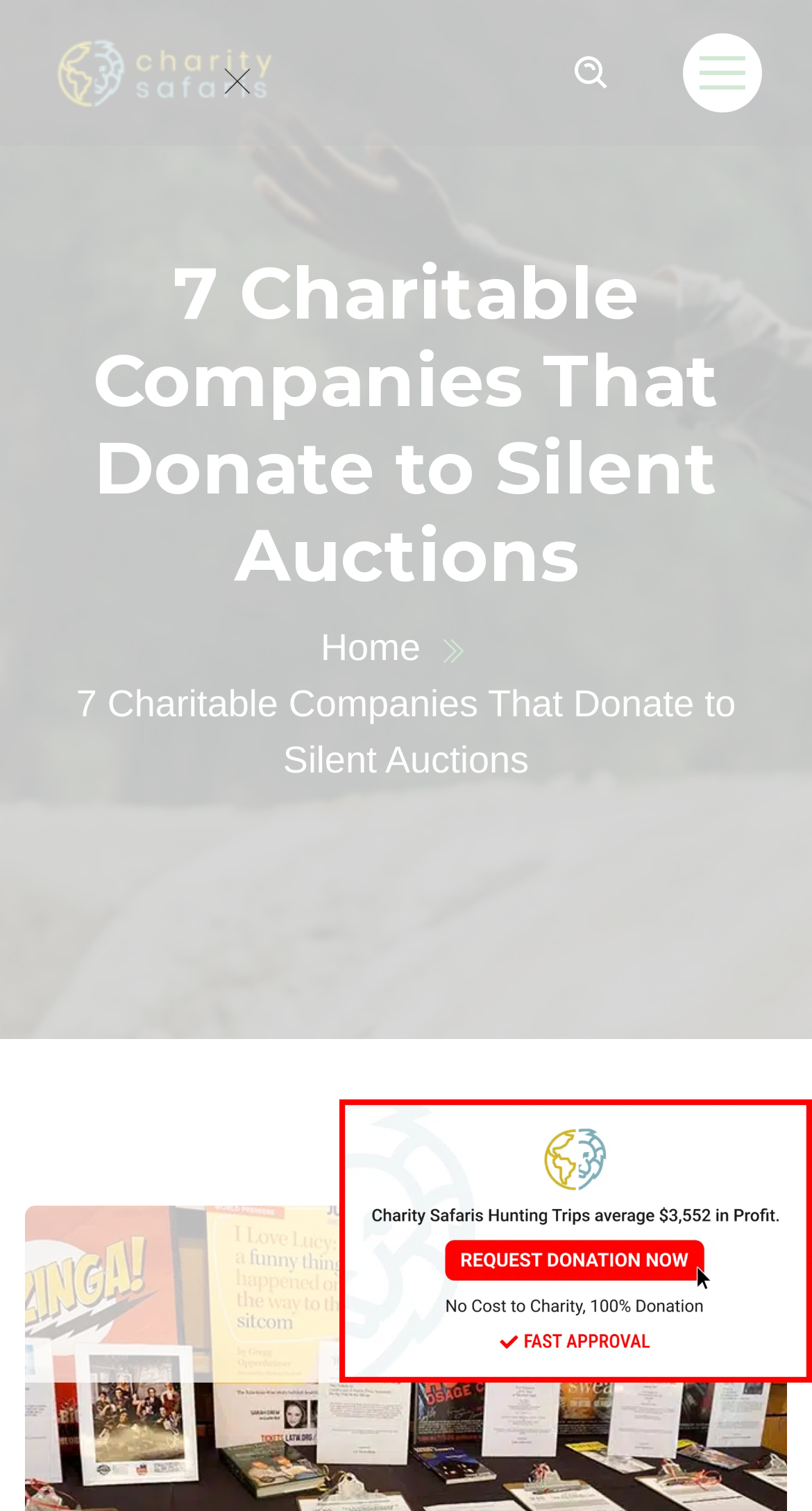What is the name of the company?
Using the image as a reference, deliver a detailed and thorough answer to the question.

The company name is mentioned in the link 'Charity Safaris – Hunting Trip Donations for Charity' and also in the image description 'Charity Safaris – Hunting Trip Donations for Charity'.